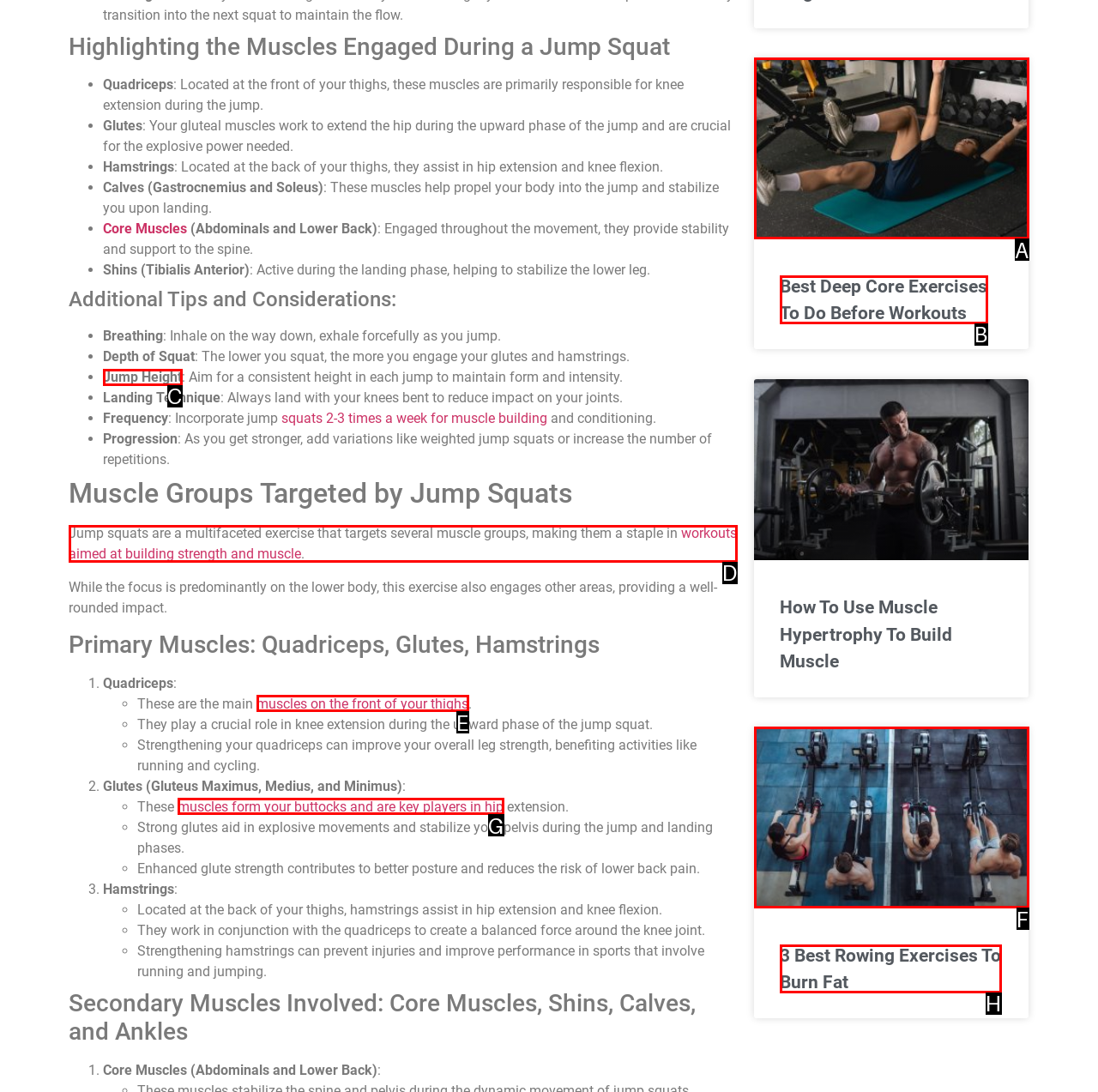Identify which HTML element to click to fulfill the following task: Learn about 'Jump Height'. Provide your response using the letter of the correct choice.

C